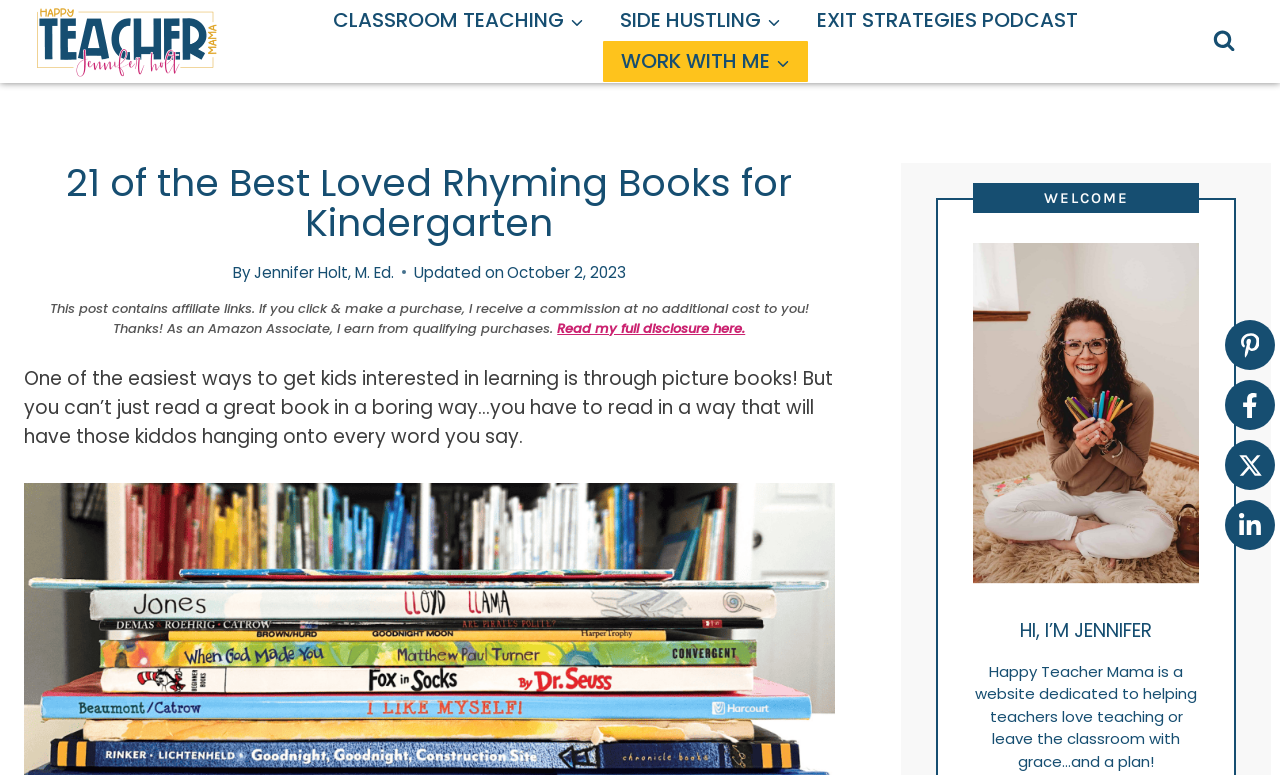Could you specify the bounding box coordinates for the clickable section to complete the following instruction: "Click on the 'CLASSROOM TEACHING' link"?

[0.246, 0.0, 0.471, 0.053]